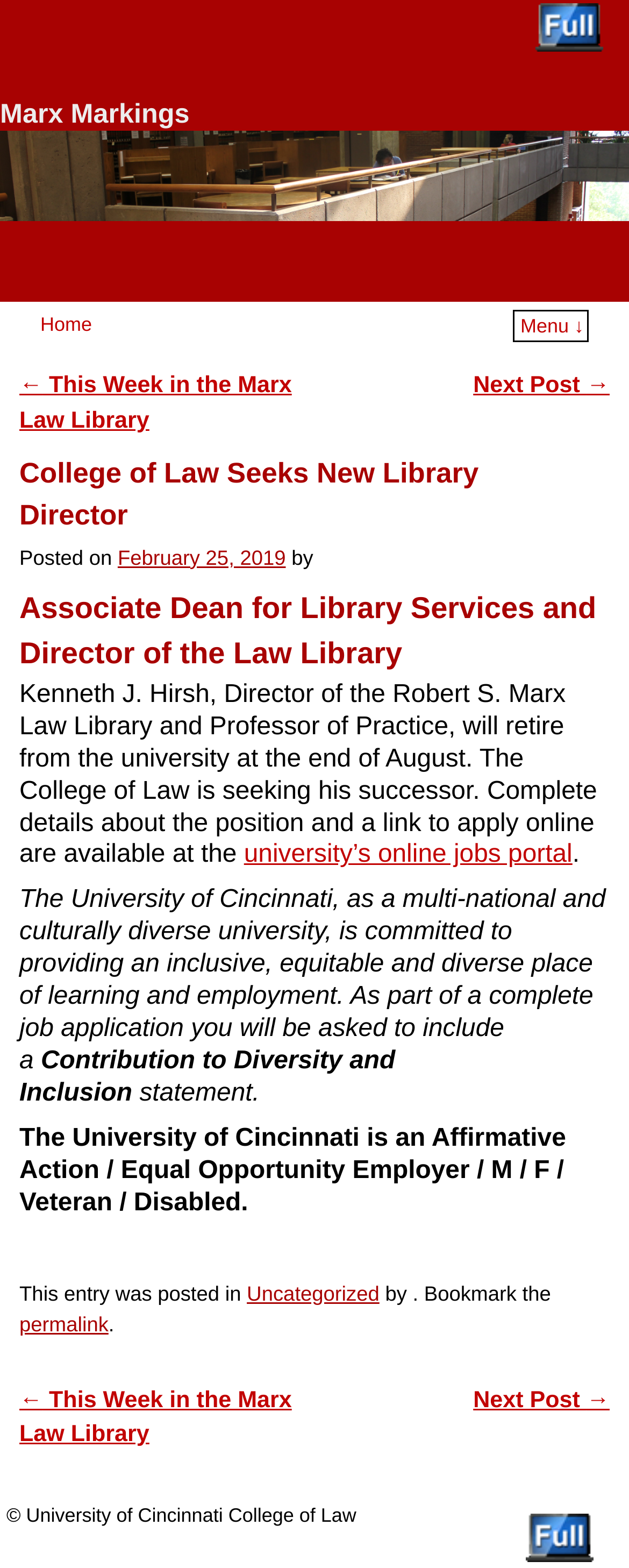What is the copyright holder?
Kindly give a detailed and elaborate answer to the question.

The copyright information at the bottom of the webpage states '© University of Cincinnati College of Law'.